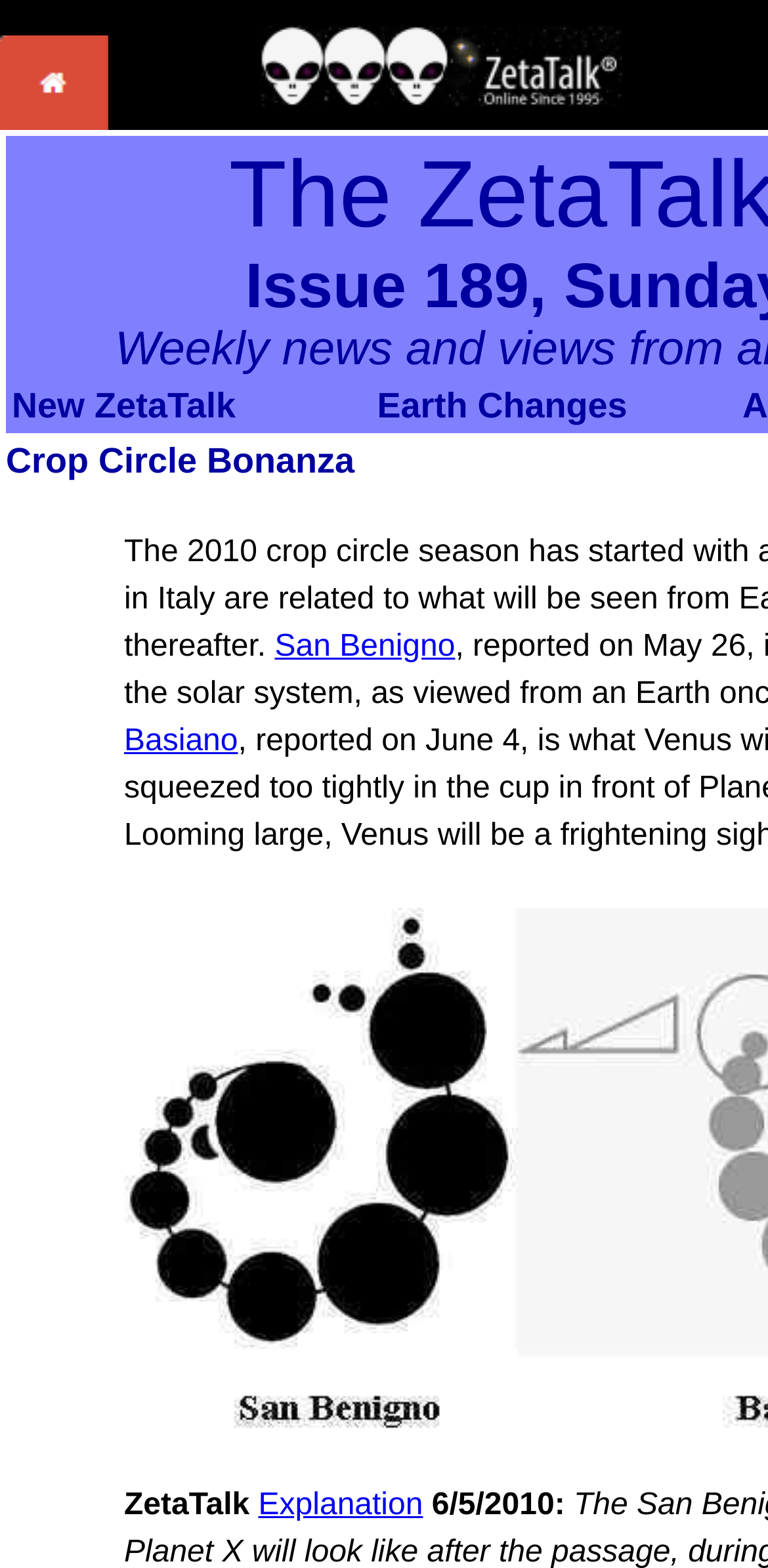Describe all the significant parts and information present on the webpage.

The webpage is titled "ZetaTalk Newsletter" and features a layout table that spans the entire width of the page, taking up about 8% of the page's height from the top. 

At the top-left corner, there is a link to the "Home Page" accompanied by an image, which takes up about 14% of the page's width. 

To the right of the "Home Page" link, the "ZetaTalk Logo" is displayed, occupying about 85% of the page's width. The logo is a link that contains two layout table cells below it. The first cell, "New ZetaTalk", is positioned on the left, and the second cell, "Earth Changes", is positioned on the right.

Below the logo, there are three links: "San Benigno" positioned on the left, "Basiano" positioned slightly above and to the left of "San Benigno", and "Explanation" positioned on the right. 

At the very bottom of the page, there is a static text "ZetaTalk" on the left, followed by a link "Explanation" to its right, and another static text "6/5/2010:" further to the right.